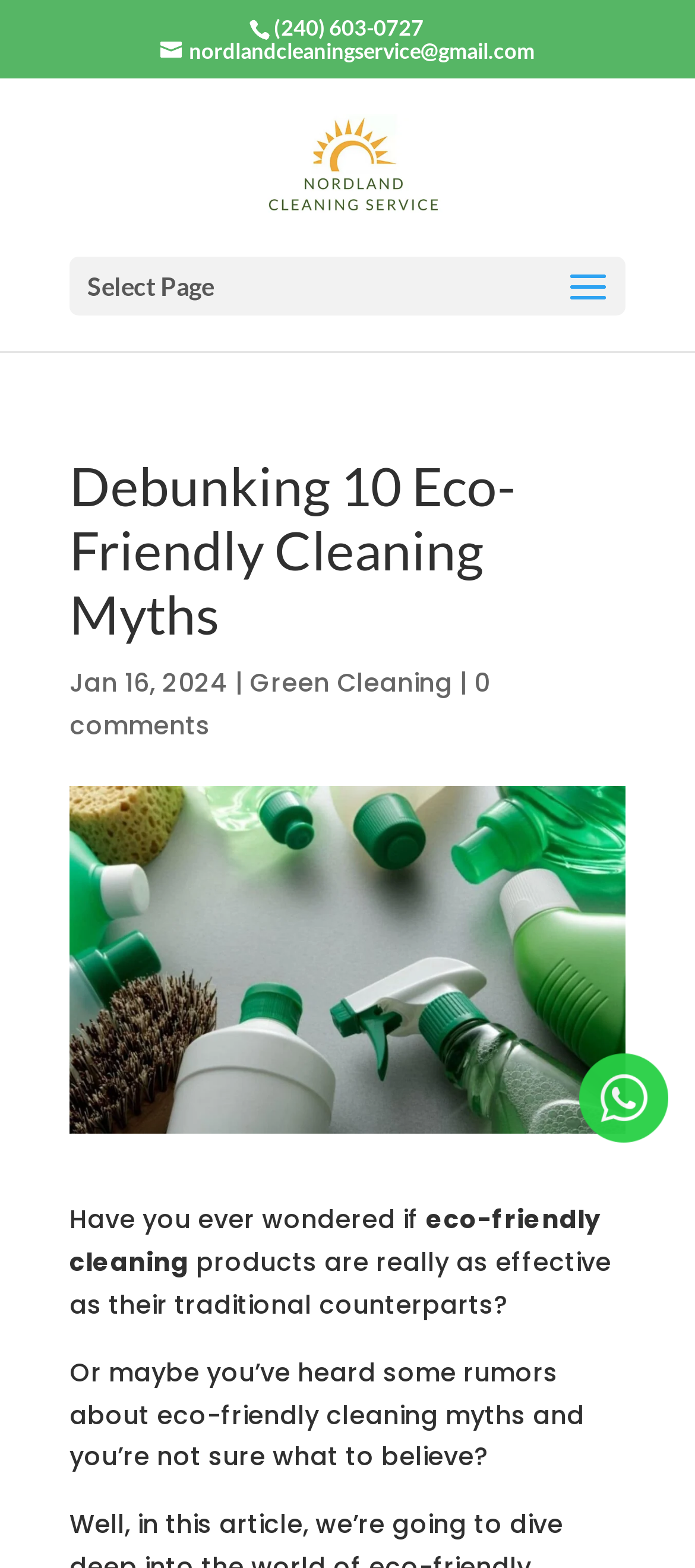What is the topic of the article?
Please provide a comprehensive and detailed answer to the question.

The topic of the article can be inferred from the heading 'Debunking 10 Eco-Friendly Cleaning Myths' and the introductory text that mentions wondering about the effectiveness of eco-friendly cleaning products.